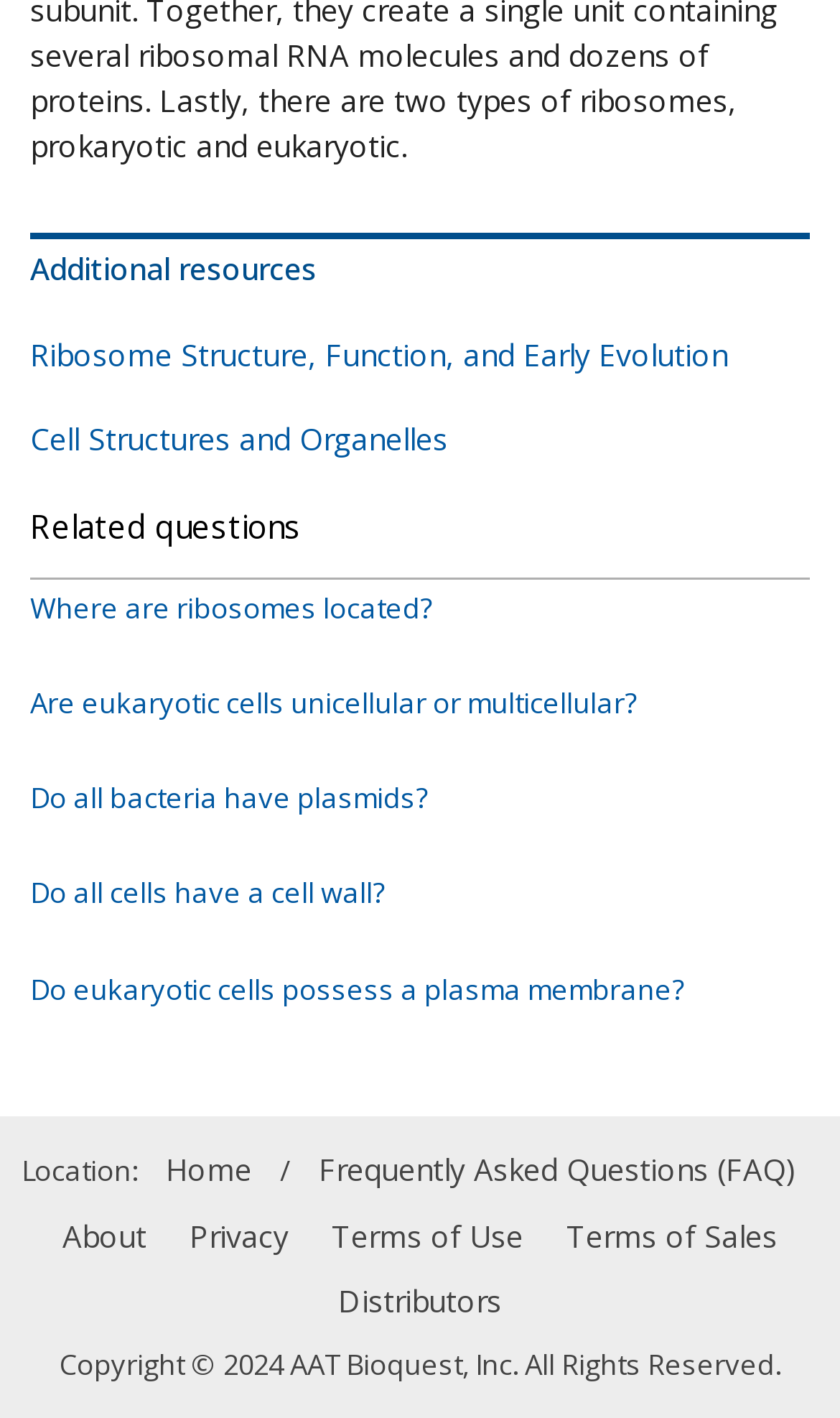Determine the bounding box coordinates for the UI element described. Format the coordinates as (top-left x, top-left y, bottom-right x, bottom-right y) and ensure all values are between 0 and 1. Element description: Do all bacteria have plasmids?

[0.036, 0.55, 0.964, 0.575]